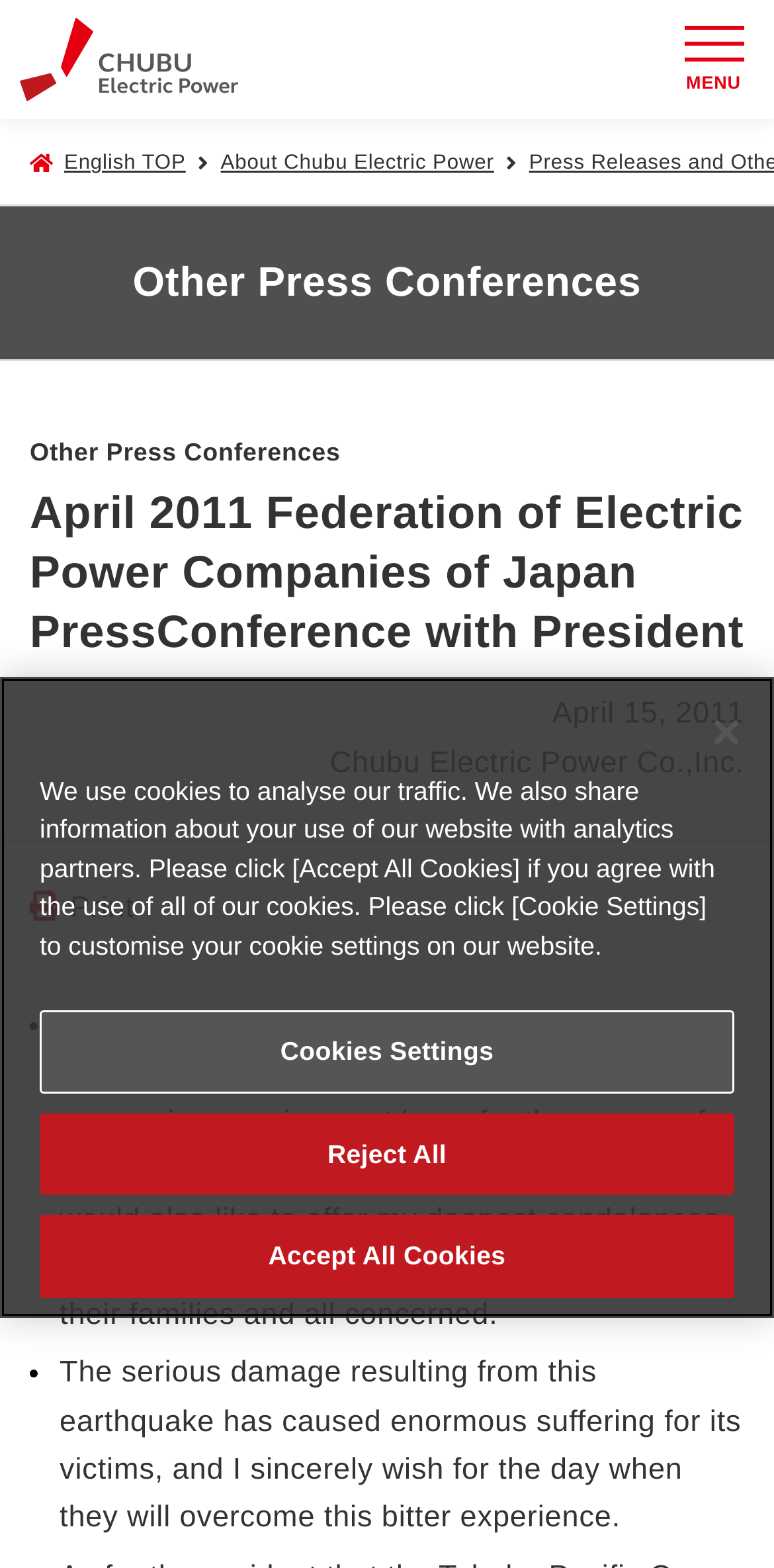Describe the webpage meticulously, covering all significant aspects.

The webpage is about Chubu Electric Power, a multi-energy services group. At the top left, there is a link to the company's website and an image with the same name. Below this, there is a menu link labeled "MENU" at the top right corner. 

To the right of the company's logo, there are two links: "English TOP" and "About Chubu Electric Power". The latter link leads to a section with a heading that mentions a press conference with the president of the Federation of Electric Power Companies of Japan in April 2011. 

Below the heading, there is a subheading "Other Press Conferences" and a date "April 15, 2011". The main content of the press conference is a speech by the president of Chubu Electric Power Co.,Inc., expressing condolences to those affected by the Tohoku-Pacific Ocean Earthquake and hoping for their recovery. 

At the bottom right, there is a link to go to the top of the page. A privacy notice is displayed at the bottom of the page, which informs users about the use of cookies and provides options to customize cookie settings. The notice includes buttons to accept all cookies, reject all, or customize settings. There is also a close button to dismiss the notice.